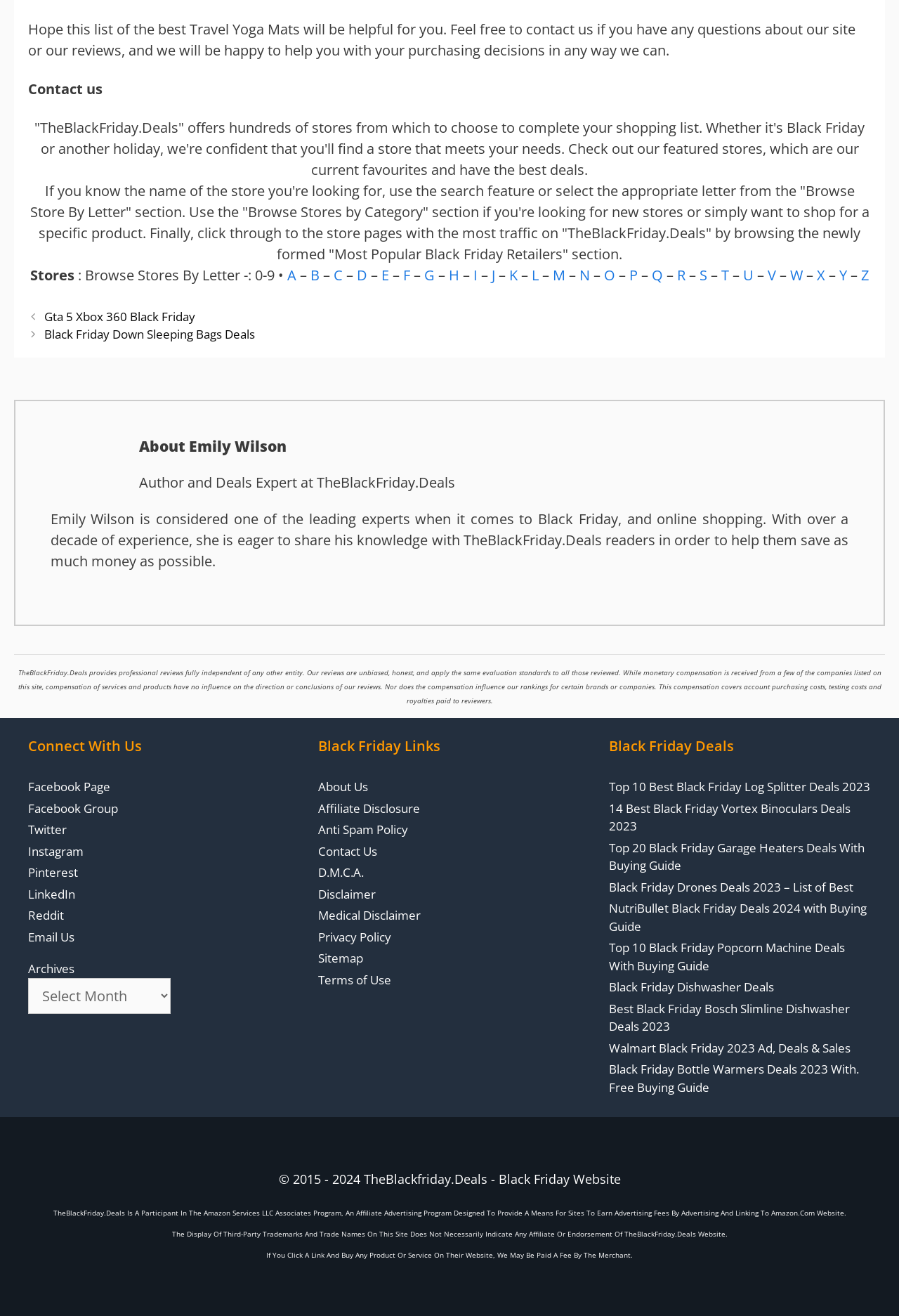Please identify the bounding box coordinates of where to click in order to follow the instruction: "View Emily Wilson's profile".

[0.056, 0.331, 0.131, 0.383]